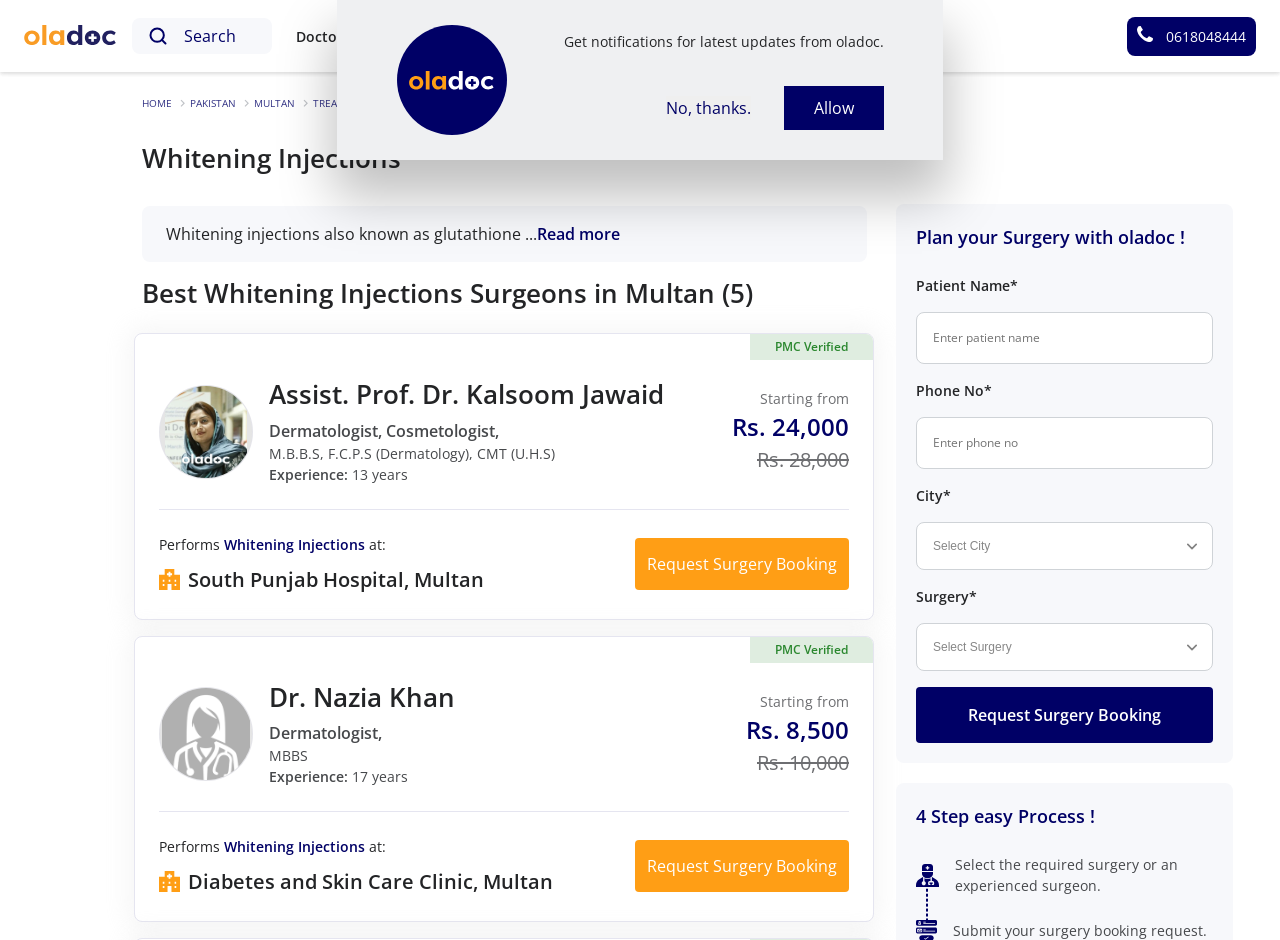How many years of experience does Dr. Nazia Khan have?
Using the image provided, answer with just one word or phrase.

17 years